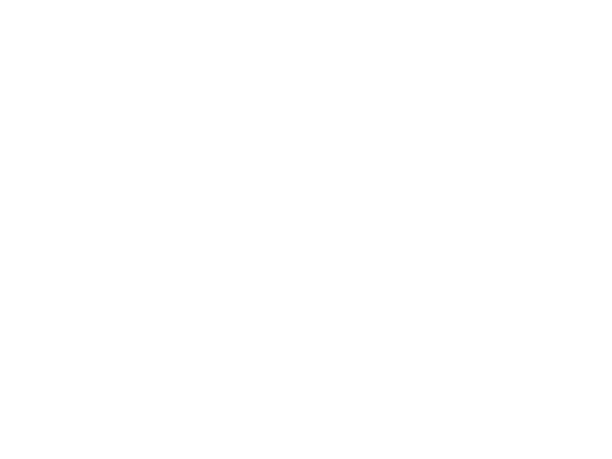Generate a detailed caption that describes the image.

This image features a detailed view of a 2022 Ford Mustang, identified by the VIN number 3FMTK1RM5NMA18268. The car is part of an auction listing, showcasing its sleek design and dynamic features. This particular image is labeled as photo number 1 out of a series of 13. The Mustang exemplifies a blend of modern engineering and classic style, appealing to automotive enthusiasts and potential buyers. Accompanying this image are essential details about the vehicle's history, specifications, and auction particulars, providing valuable context for anyone interested in its purchase or features.